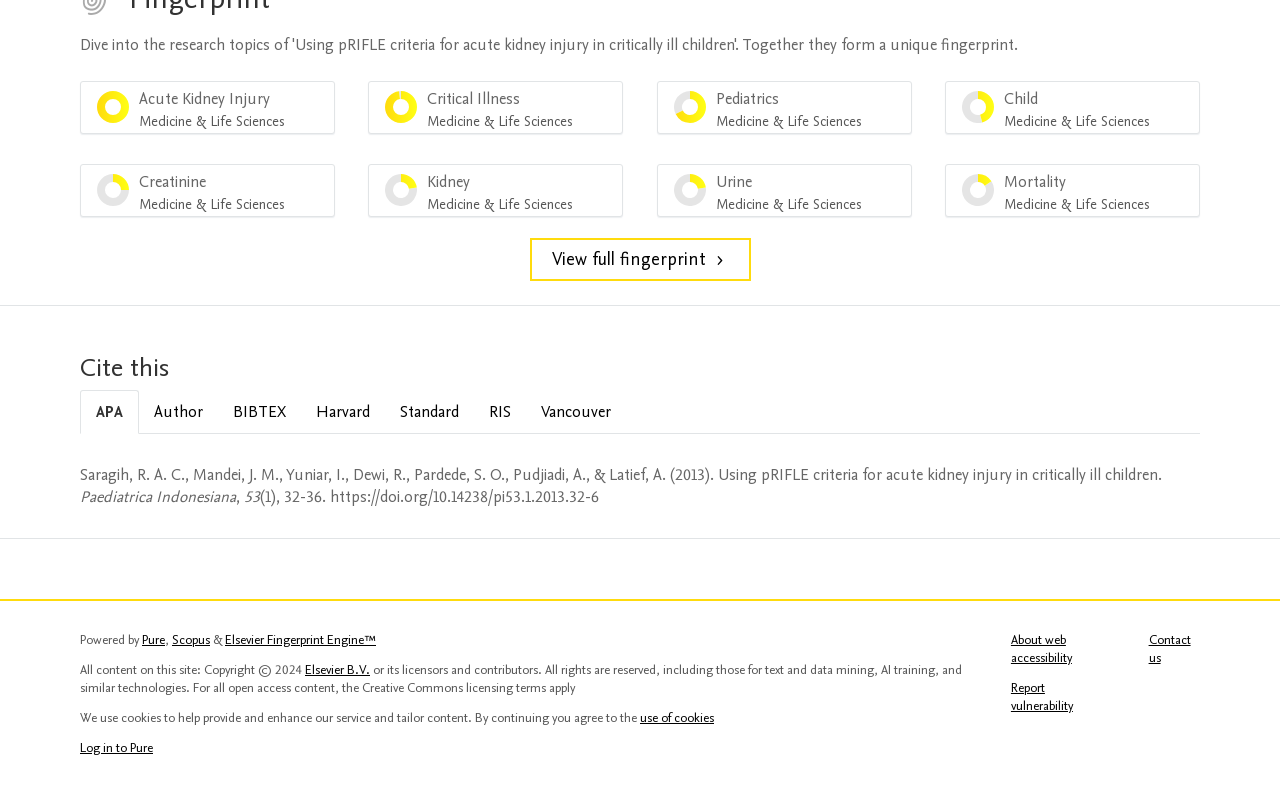Kindly determine the bounding box coordinates for the area that needs to be clicked to execute this instruction: "View in Vancouver style".

[0.411, 0.489, 0.489, 0.542]